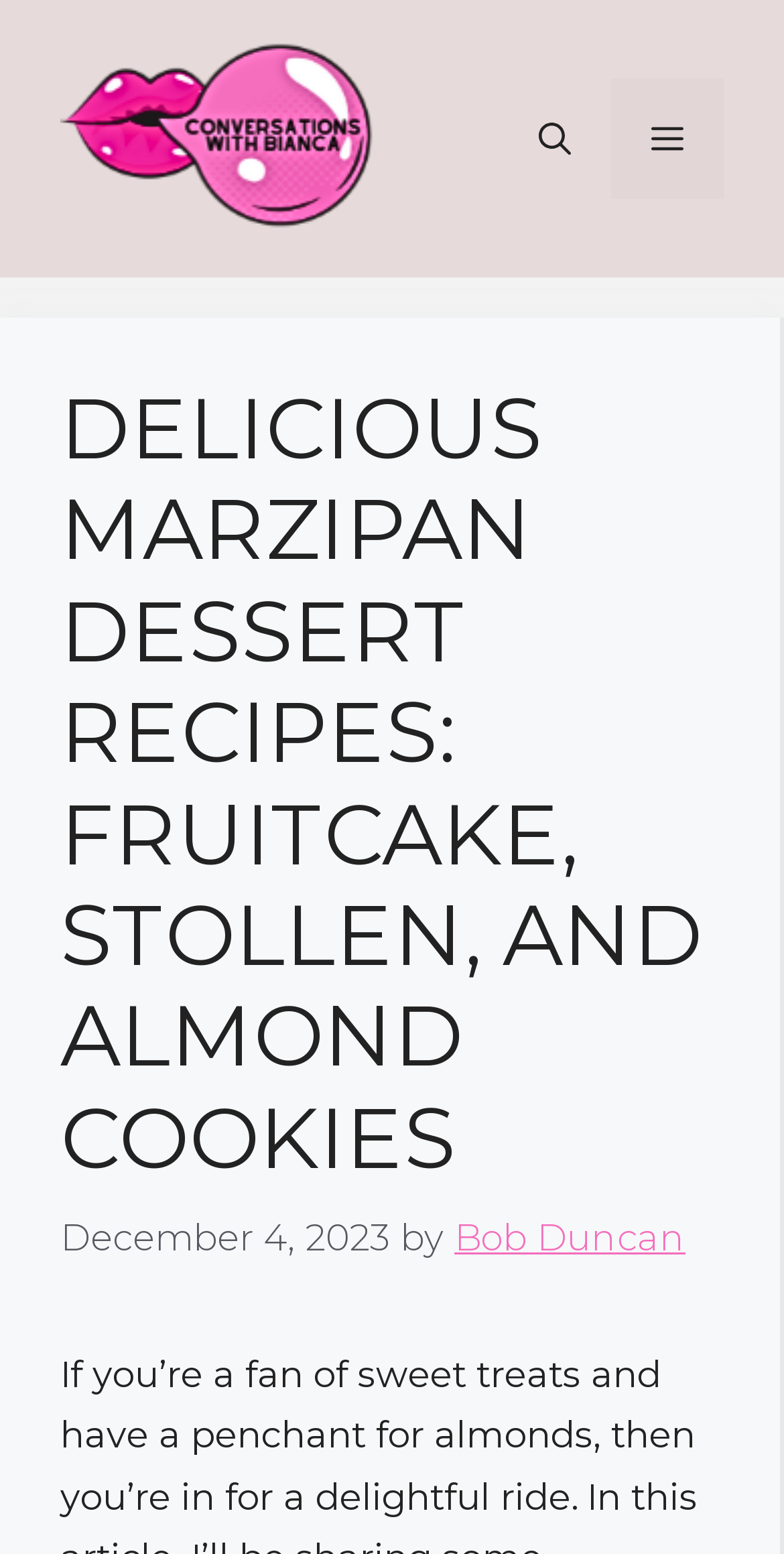Determine the main heading of the webpage and generate its text.

DELICIOUS MARZIPAN DESSERT RECIPES: FRUITCAKE, STOLLEN, AND ALMOND COOKIES